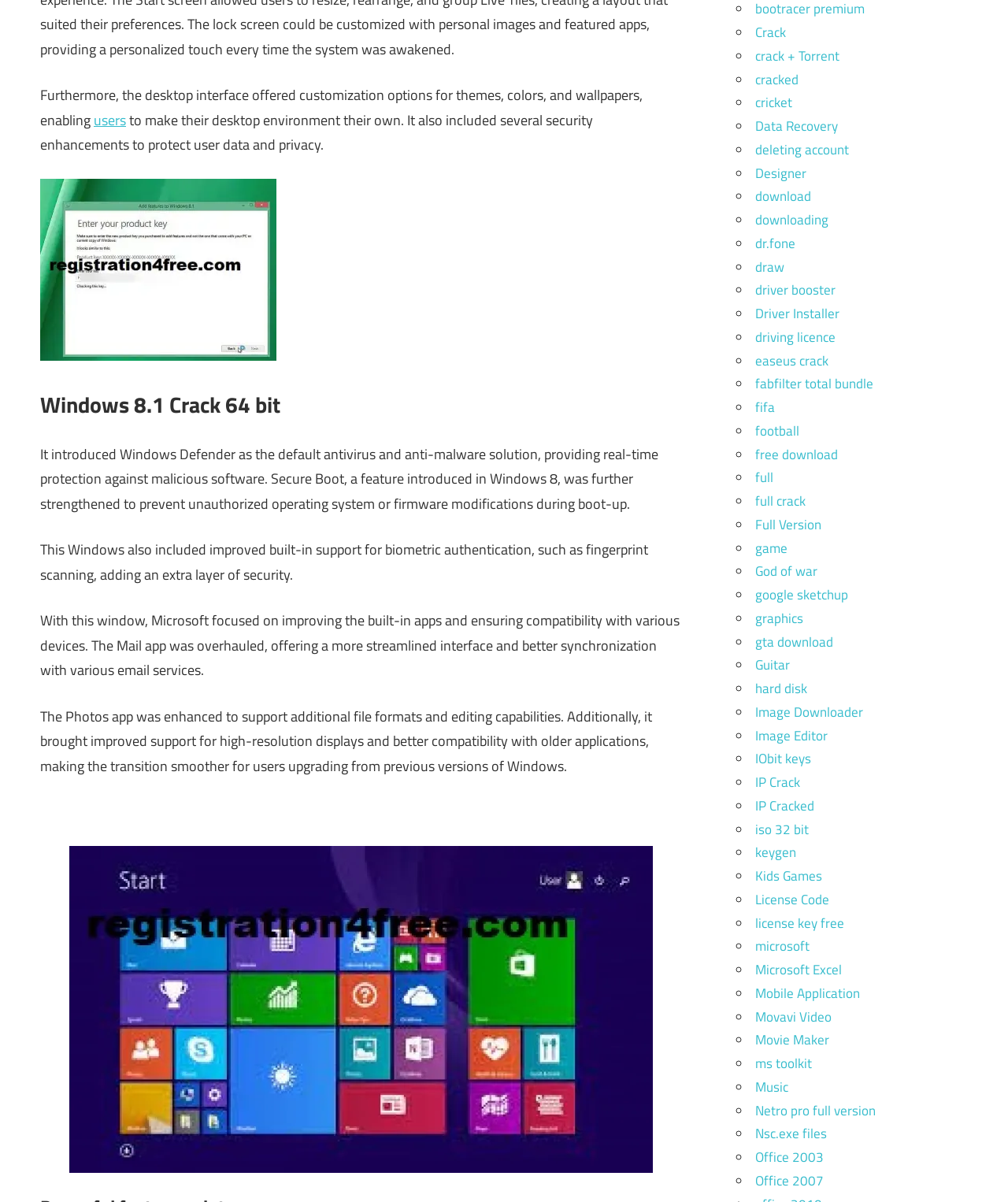Please specify the bounding box coordinates for the clickable region that will help you carry out the instruction: "Click on 'download'".

[0.749, 0.155, 0.804, 0.172]